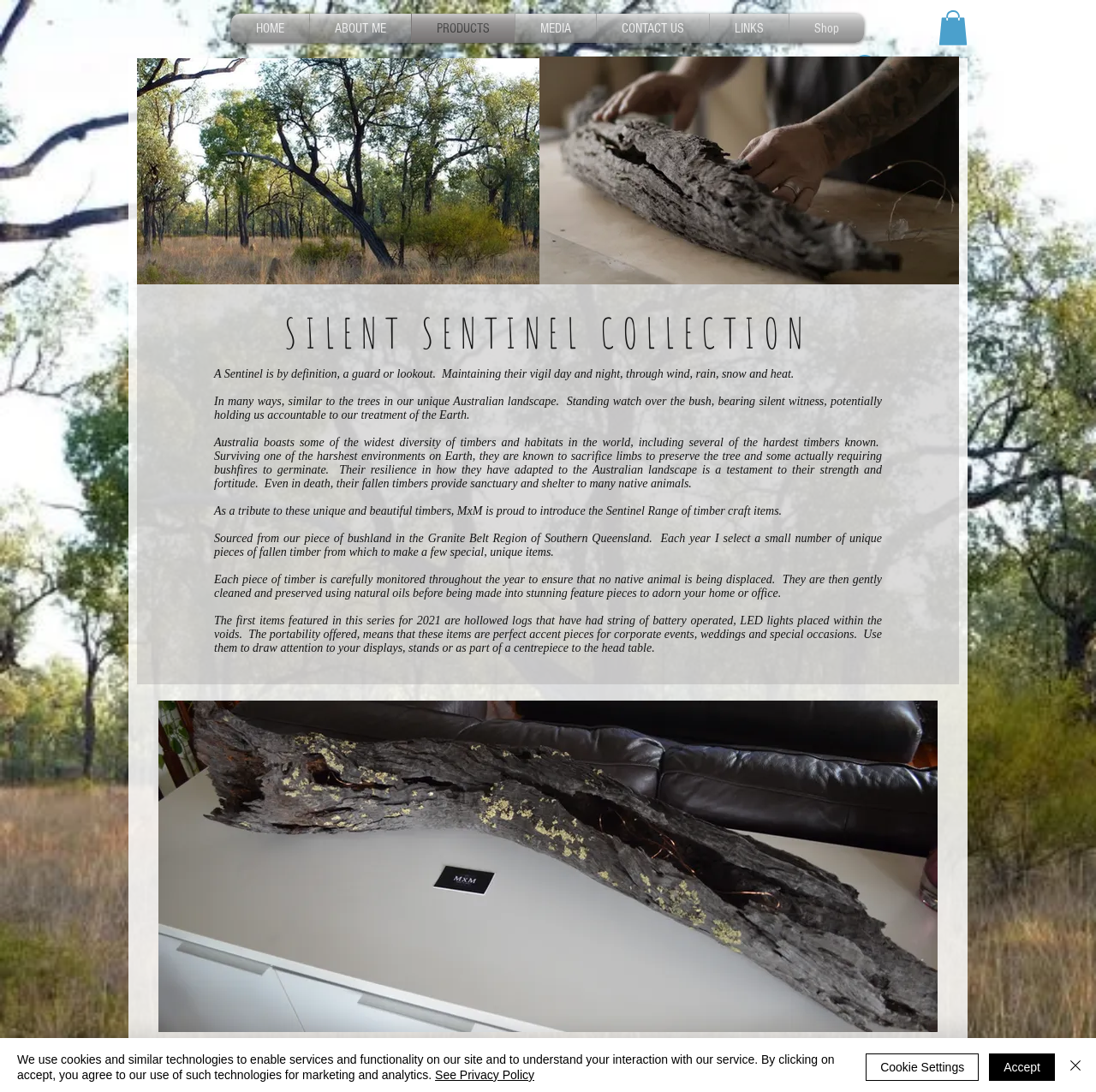Show the bounding box coordinates for the HTML element as described: "PRODUCTS".

[0.376, 0.013, 0.47, 0.039]